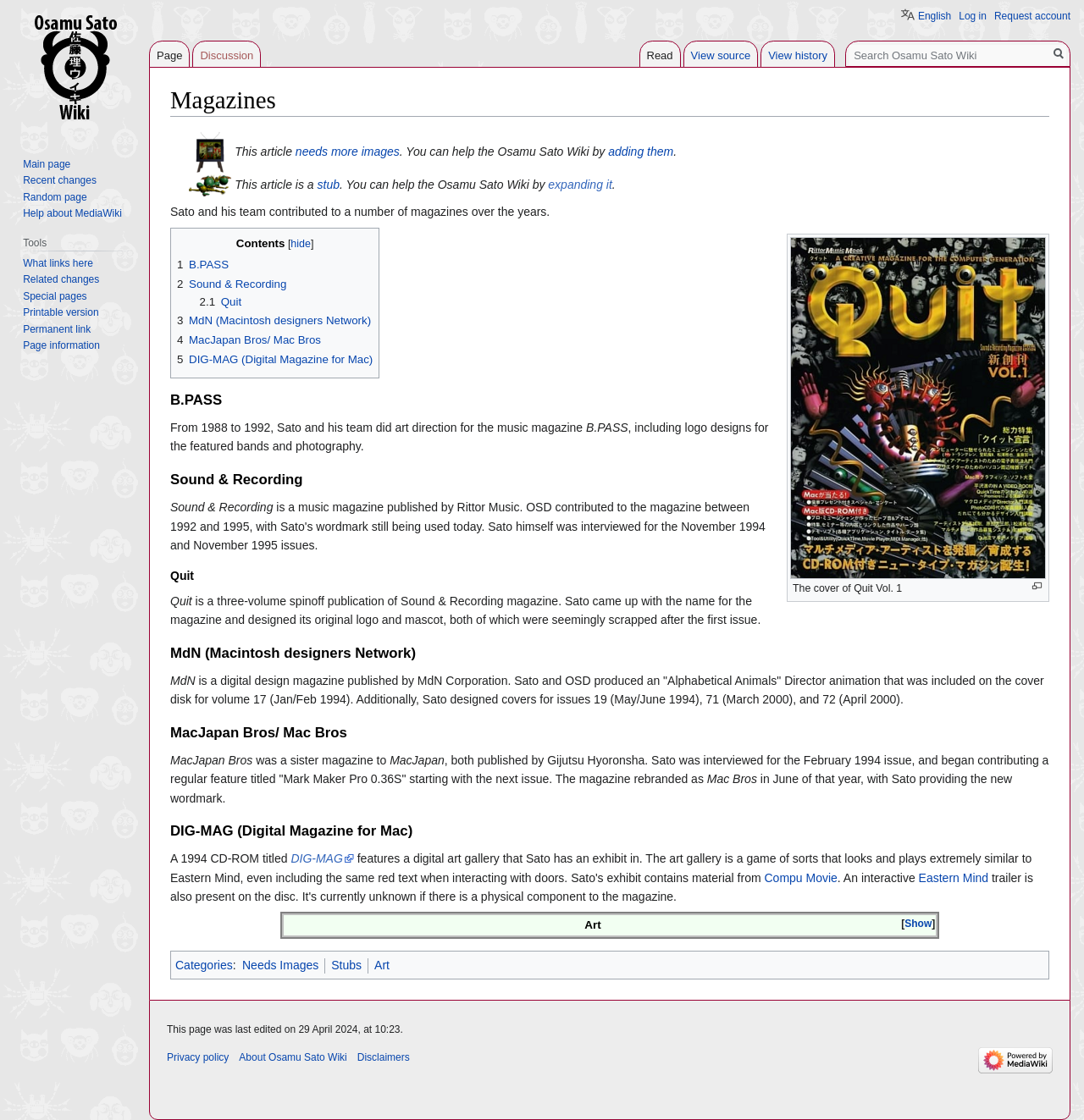Return the bounding box coordinates of the UI element that corresponds to this description: "Printable version". The coordinates must be given as four float numbers in the range of 0 and 1, [left, top, right, bottom].

[0.021, 0.274, 0.091, 0.284]